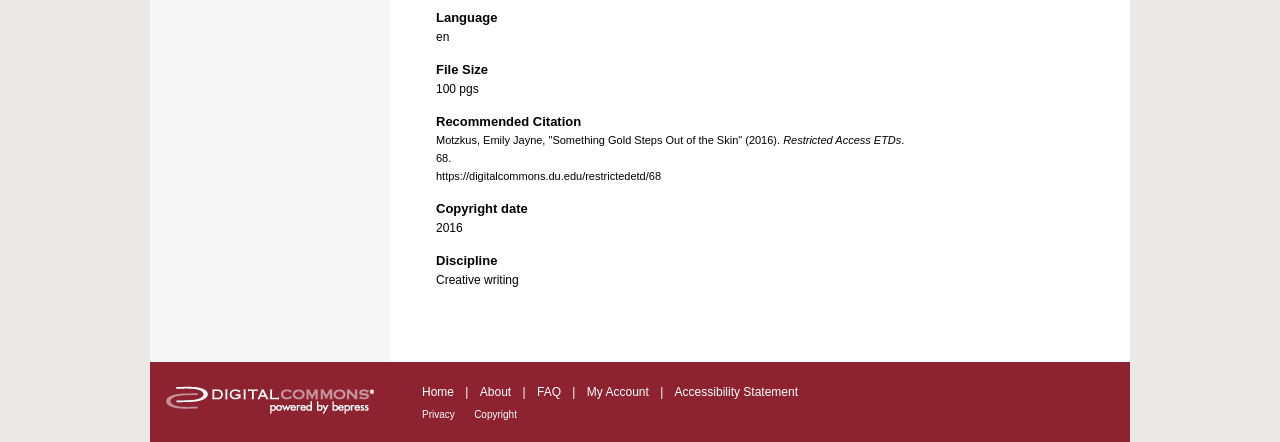Determine the bounding box for the UI element that matches this description: "Copyright".

[0.37, 0.925, 0.404, 0.95]